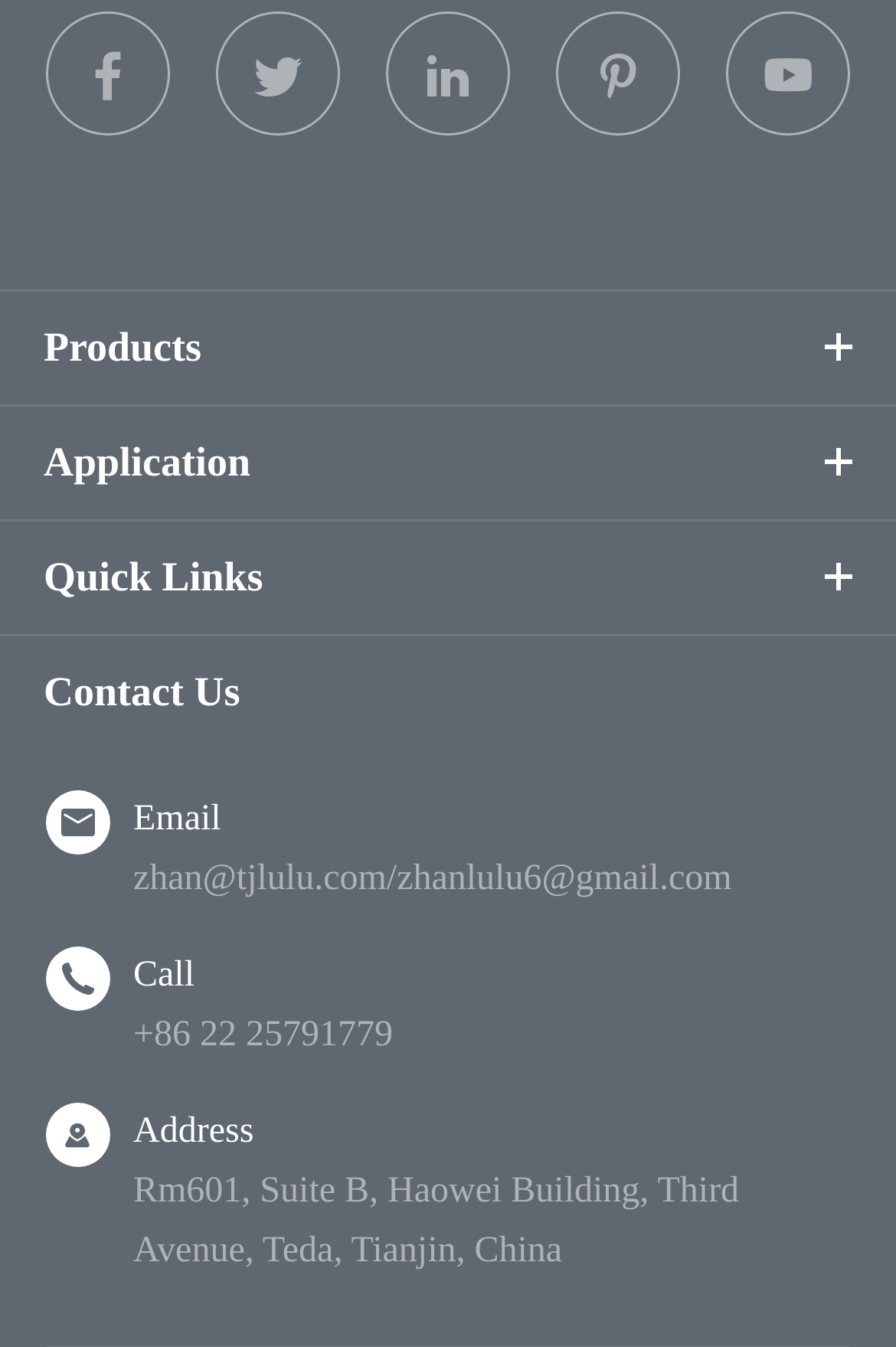What is the email address provided on the webpage?
Provide a thorough and detailed answer to the question.

I found a link with the text 'zhan@tjlulu.com/zhanlulu6@gmail.com' which is likely an email address, as it is located near the 'Email' label.